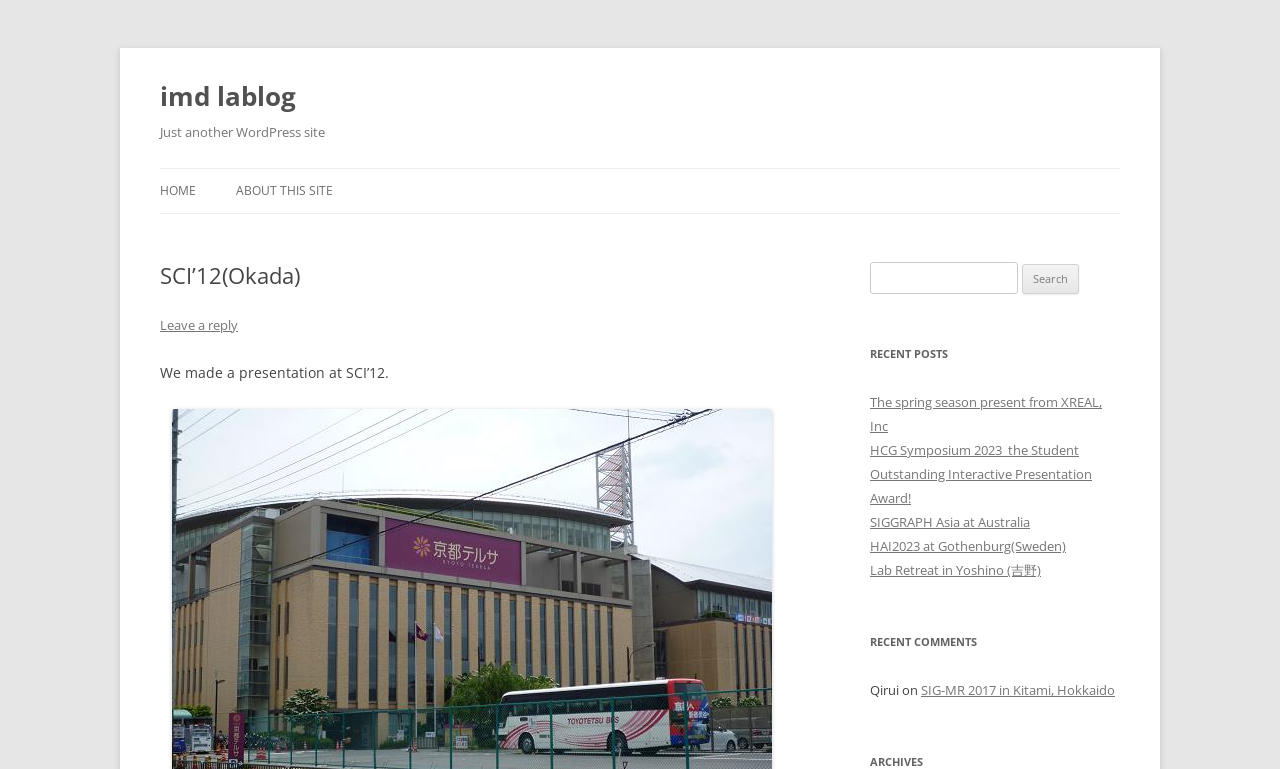Could you find the bounding box coordinates of the clickable area to complete this instruction: "search for something"?

[0.68, 0.341, 0.795, 0.383]